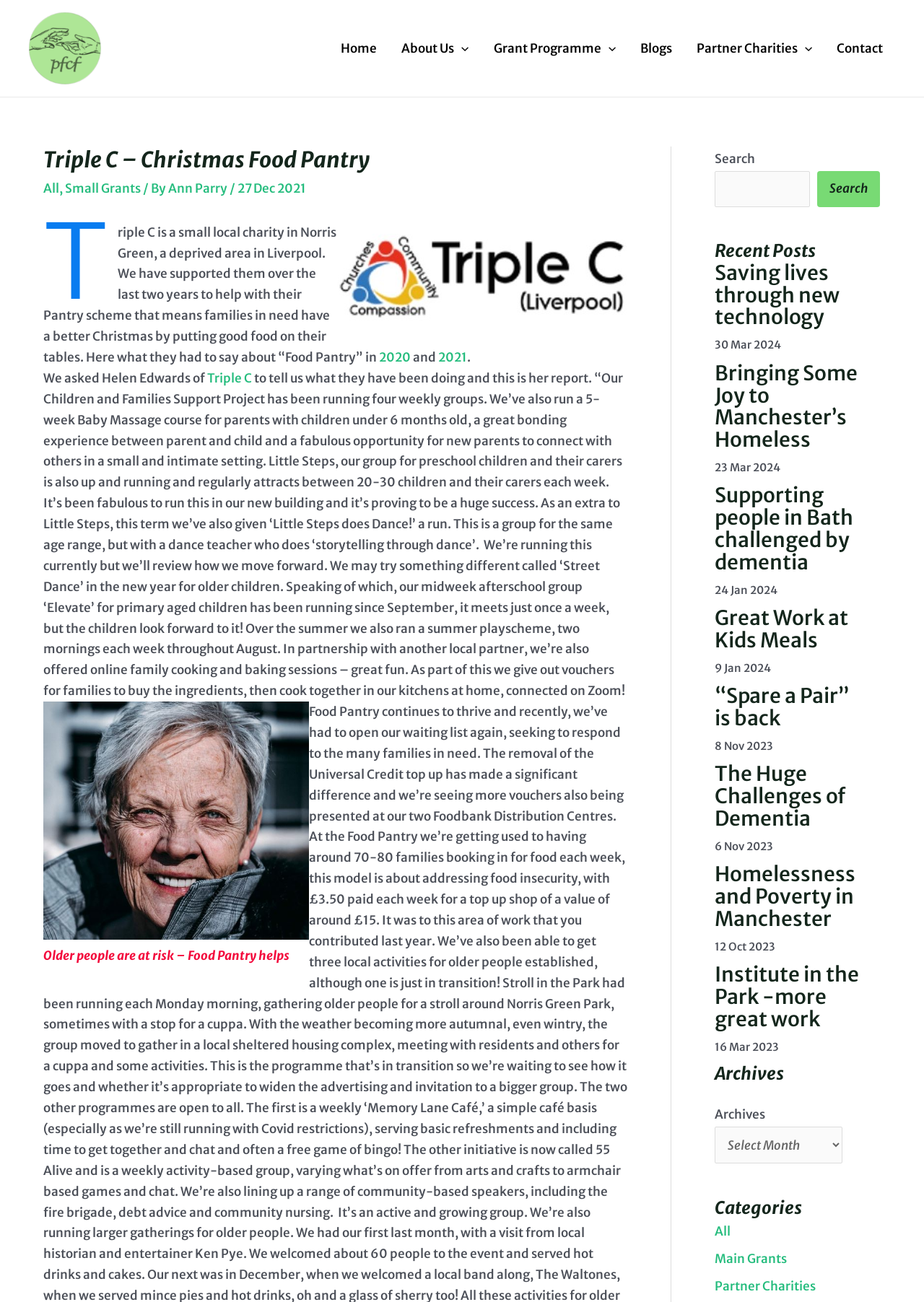Please find the bounding box coordinates of the element that must be clicked to perform the given instruction: "Read the 'Recent Posts'". The coordinates should be four float numbers from 0 to 1, i.e., [left, top, right, bottom].

[0.773, 0.185, 0.952, 0.201]